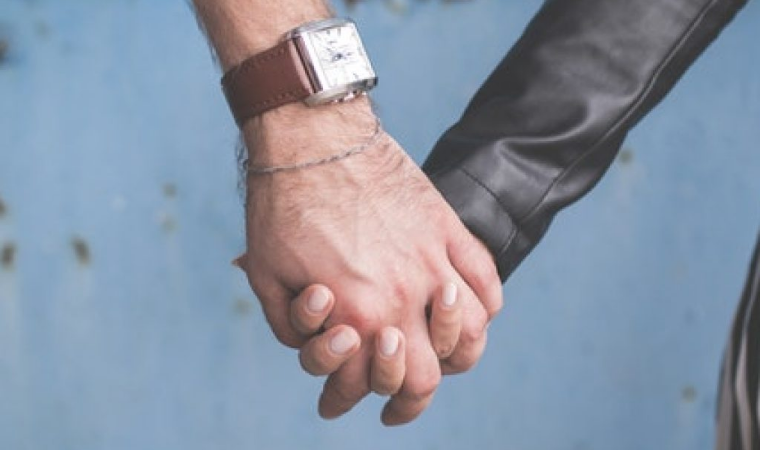What is on one of the hands? Observe the screenshot and provide a one-word or short phrase answer.

A watch and a bracelet